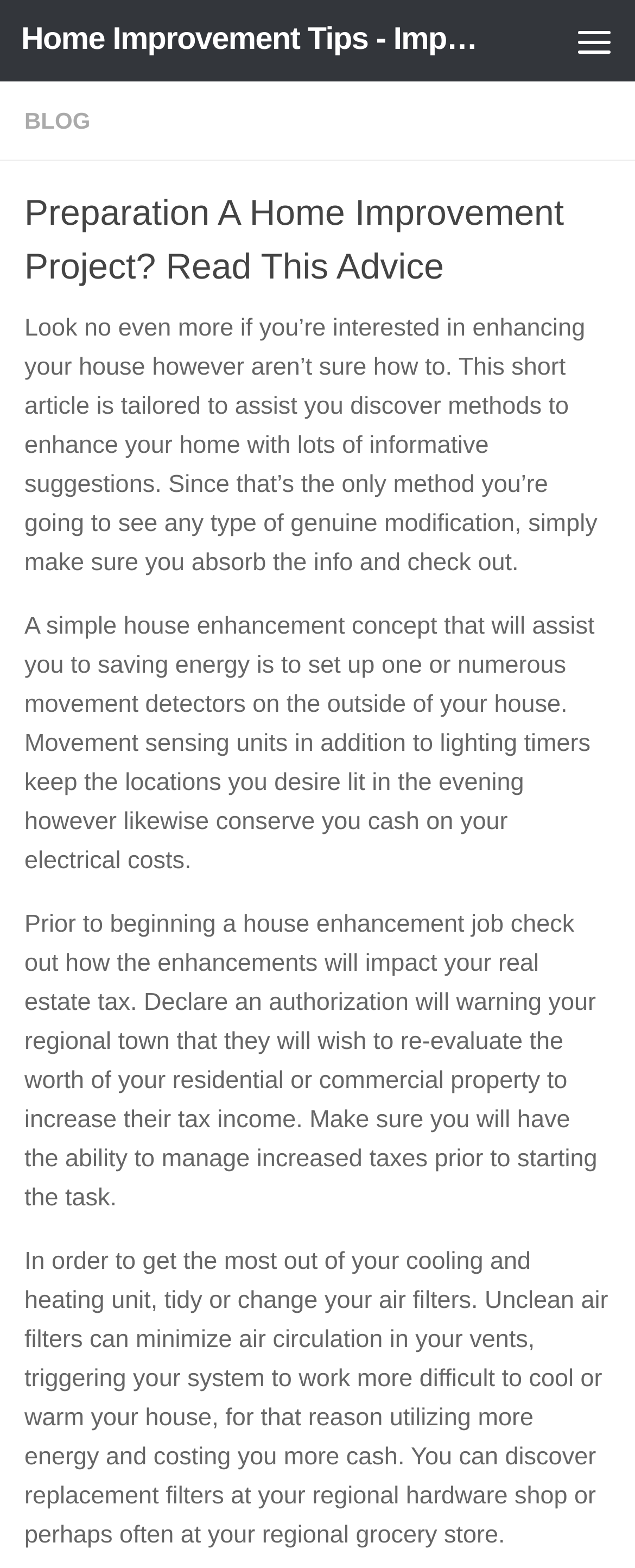Write an elaborate caption that captures the essence of the webpage.

The webpage is about home improvement tips and advice. At the top left, there is a link to "Skip to content". Next to it, on the top center, is a link to "Home Improvement Tips - Improve your home". On the top right, there is a button labeled "Menu" which is not expanded.

Below the top section, there is a main content area. The title of the article "Preparation A Home Improvement Project? Read This Advice" is prominently displayed. The article starts with a brief introduction, stating that the article is designed to help readers find ways to improve their home with many informative tips.

The article is divided into several paragraphs, each providing a home improvement tip. The first tip suggests installing motion detectors on the outside of the house to save energy. The second tip advises readers to consider how home improvements will affect their real estate taxes. The third tip recommends cleaning or replacing air filters to get the most out of their cooling and heating unit.

There are four paragraphs of text in total, each providing a concise and informative tip for home improvement. The text is arranged in a single column, with no images or other multimedia elements.